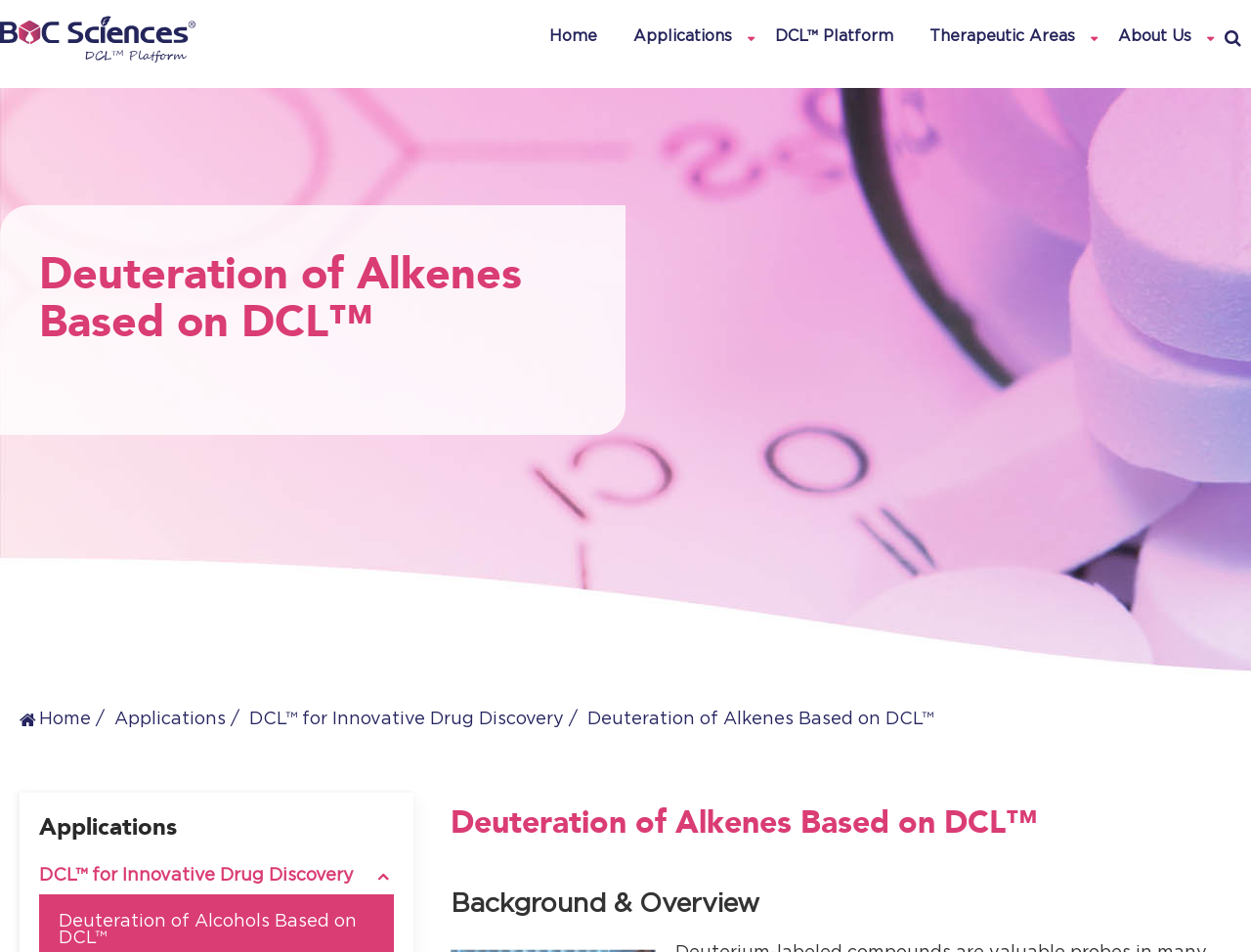Describe all the key features of the webpage in detail.

The webpage is about Deuteration of Alkenes Based on DCL™ technology platform, which is a part of BOC Sciences. At the top left corner, there is a logo of BOC Sciences, accompanied by a navigation menu with links to Home, Applications, DCL™ Platform, Therapeutic Areas, and About Us. 

Below the navigation menu, there is a title "Deuteration of Alkenes Based on DCL™" in the middle of the page. 

On the top right corner, there is a search icon. 

In the middle section of the page, there are two columns of links. The left column has links to Home, Applications, and DCL™ for Innovative Drug Discovery. The right column has a repeated title "Deuteration of Alkenes Based on DCL™". 

Further down, there are three headings: "Applications", "Deuteration of Alkenes Based on DCL™", and "Background & Overview". The "Applications" heading has a link to "Applications" below it, and the "Deuteration of Alkenes Based on DCL™" heading has a link to "DCL™ for Innovative Drug Discovery" below it.